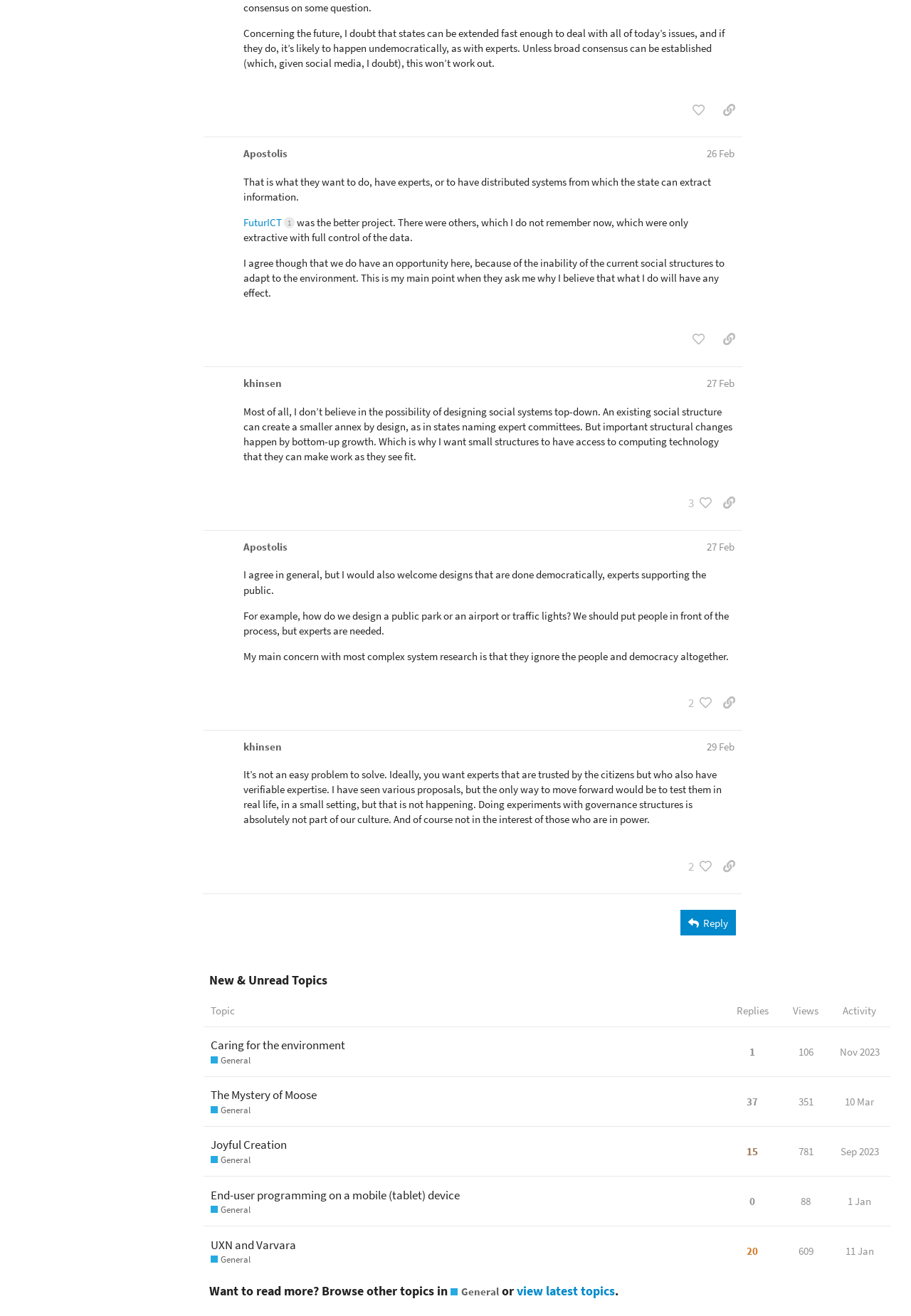Give a succinct answer to this question in a single word or phrase: 
How many posts are there on this page?

4